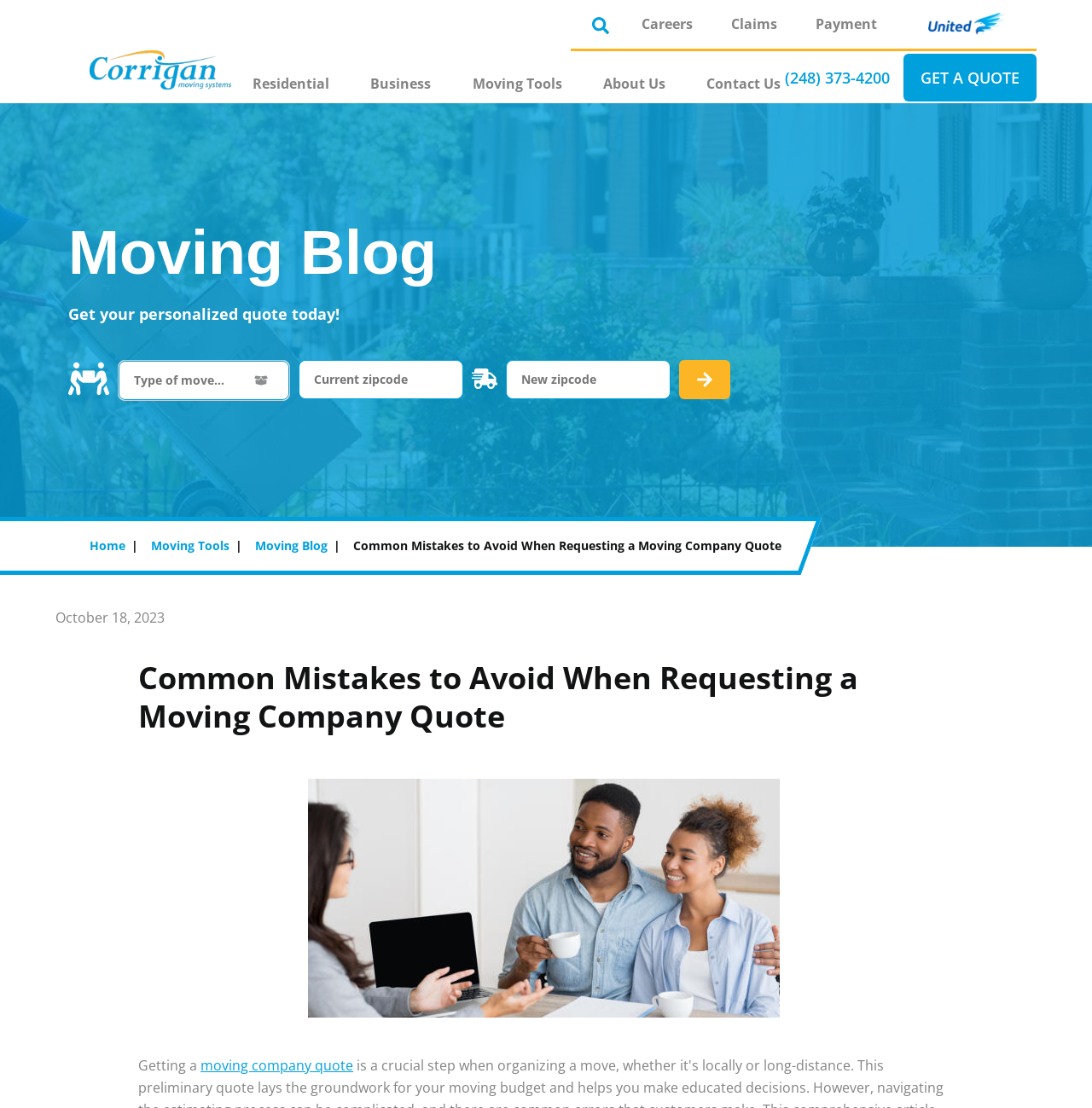Please identify the bounding box coordinates of the element that needs to be clicked to perform the following instruction: "Select a moving tool".

[0.425, 0.058, 0.541, 0.093]